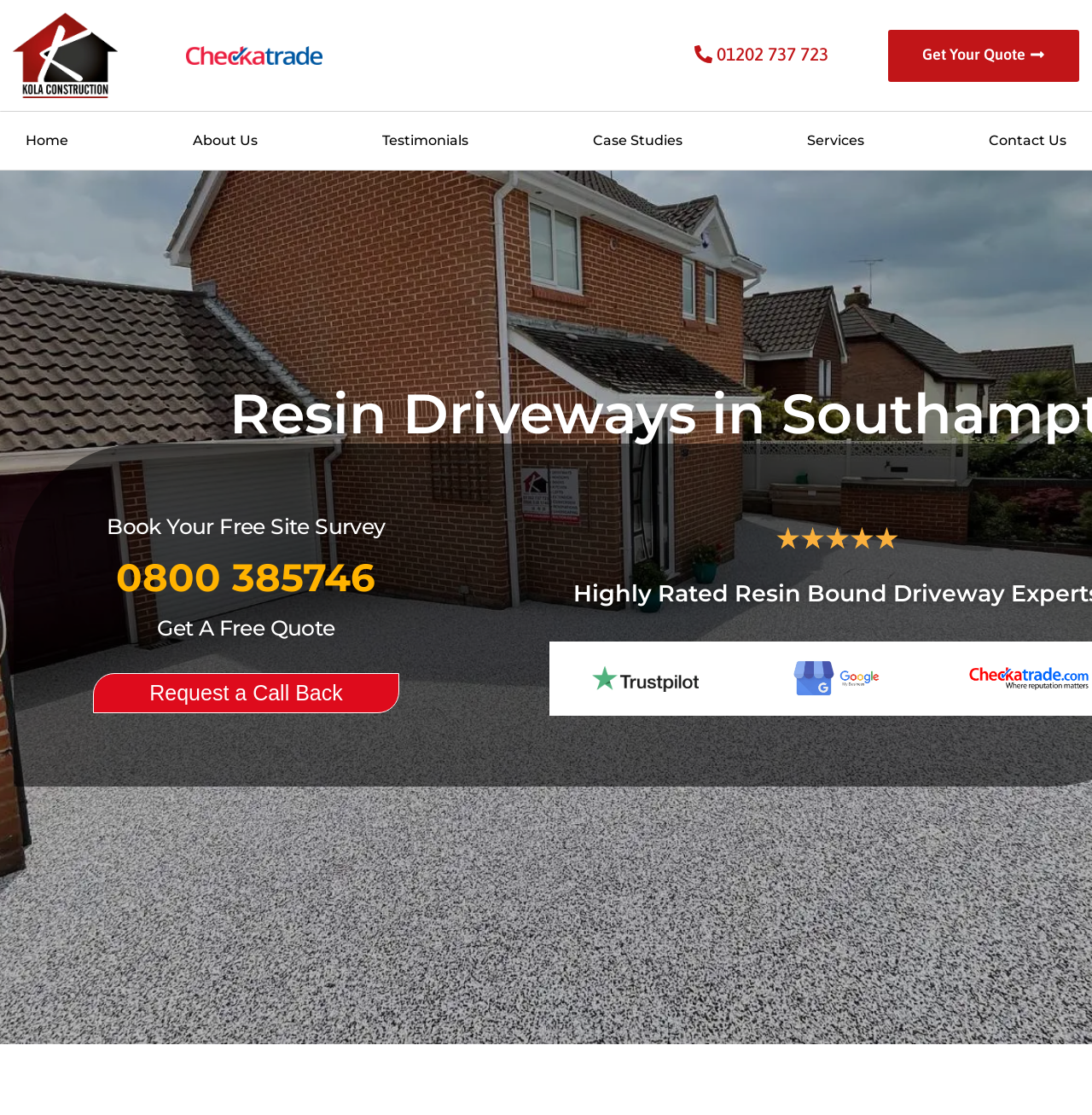Please locate the bounding box coordinates of the element's region that needs to be clicked to follow the instruction: "Go to home page". The bounding box coordinates should be provided as four float numbers between 0 and 1, i.e., [left, top, right, bottom].

None